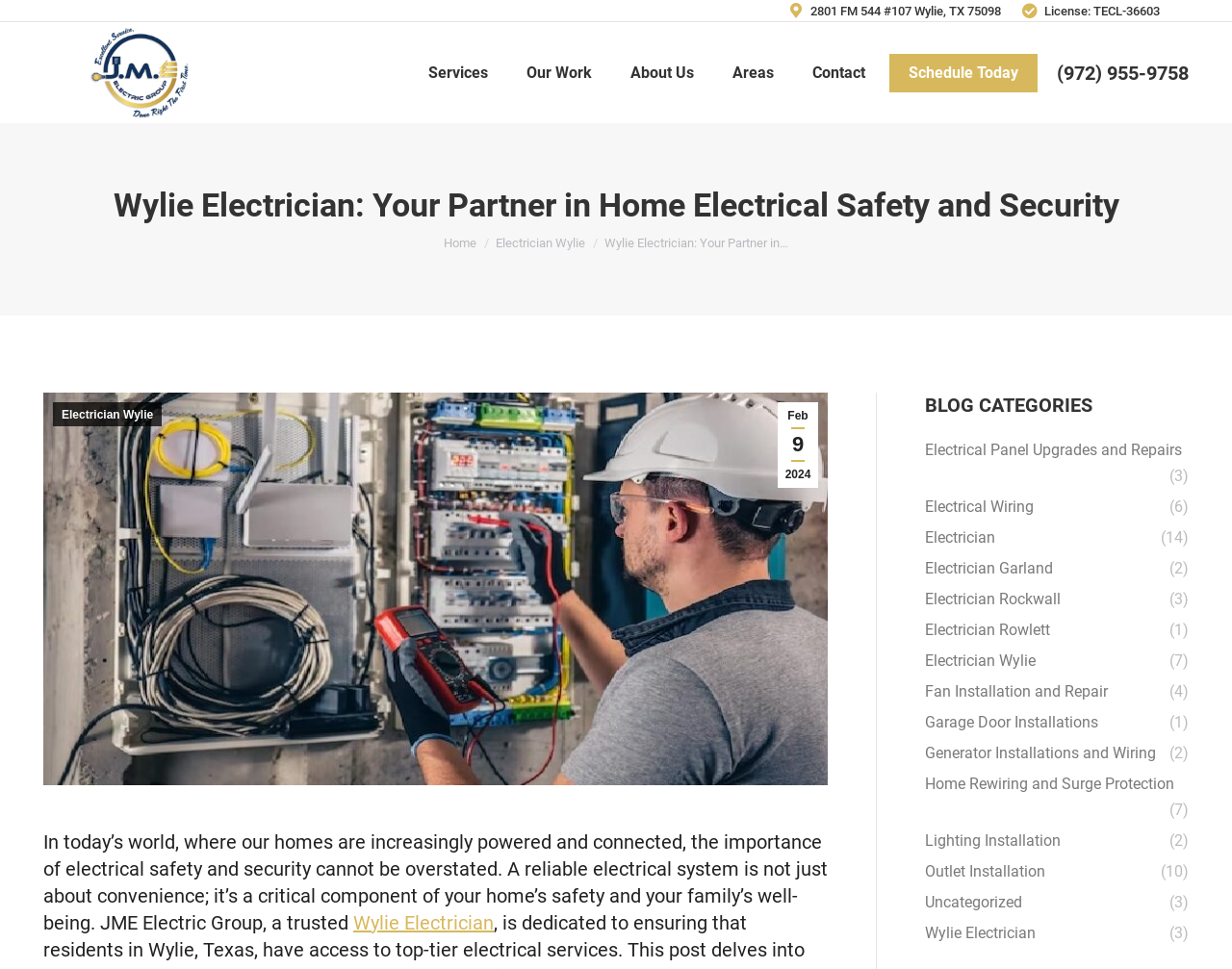Given the webpage screenshot and the description, determine the bounding box coordinates (top-left x, top-left y, bottom-right x, bottom-right y) that define the location of the UI element matching this description: Electrician Wylie

[0.402, 0.243, 0.475, 0.258]